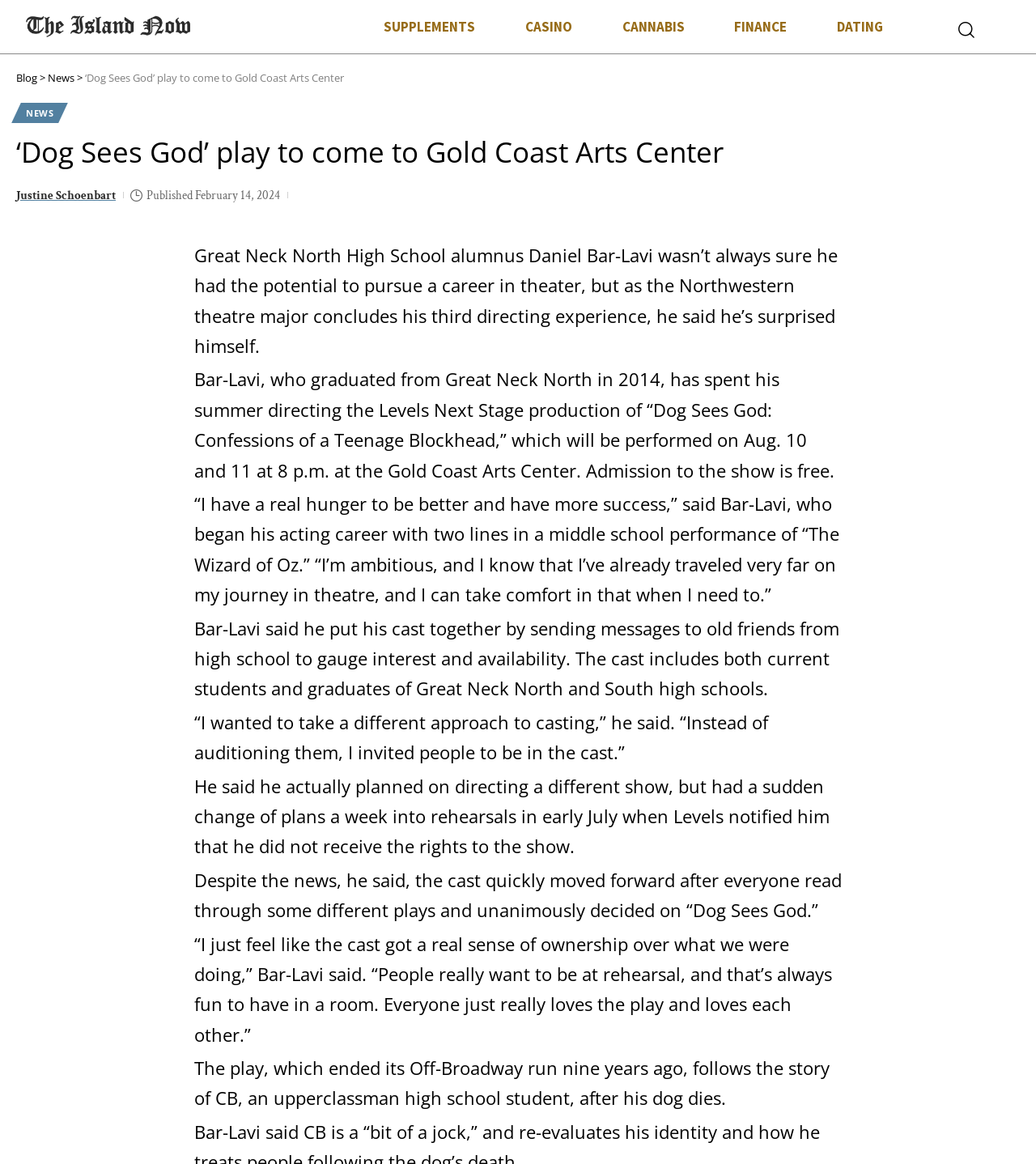Please provide a one-word or short phrase answer to the question:
What is the date of the play's performance?

August 10 and 11